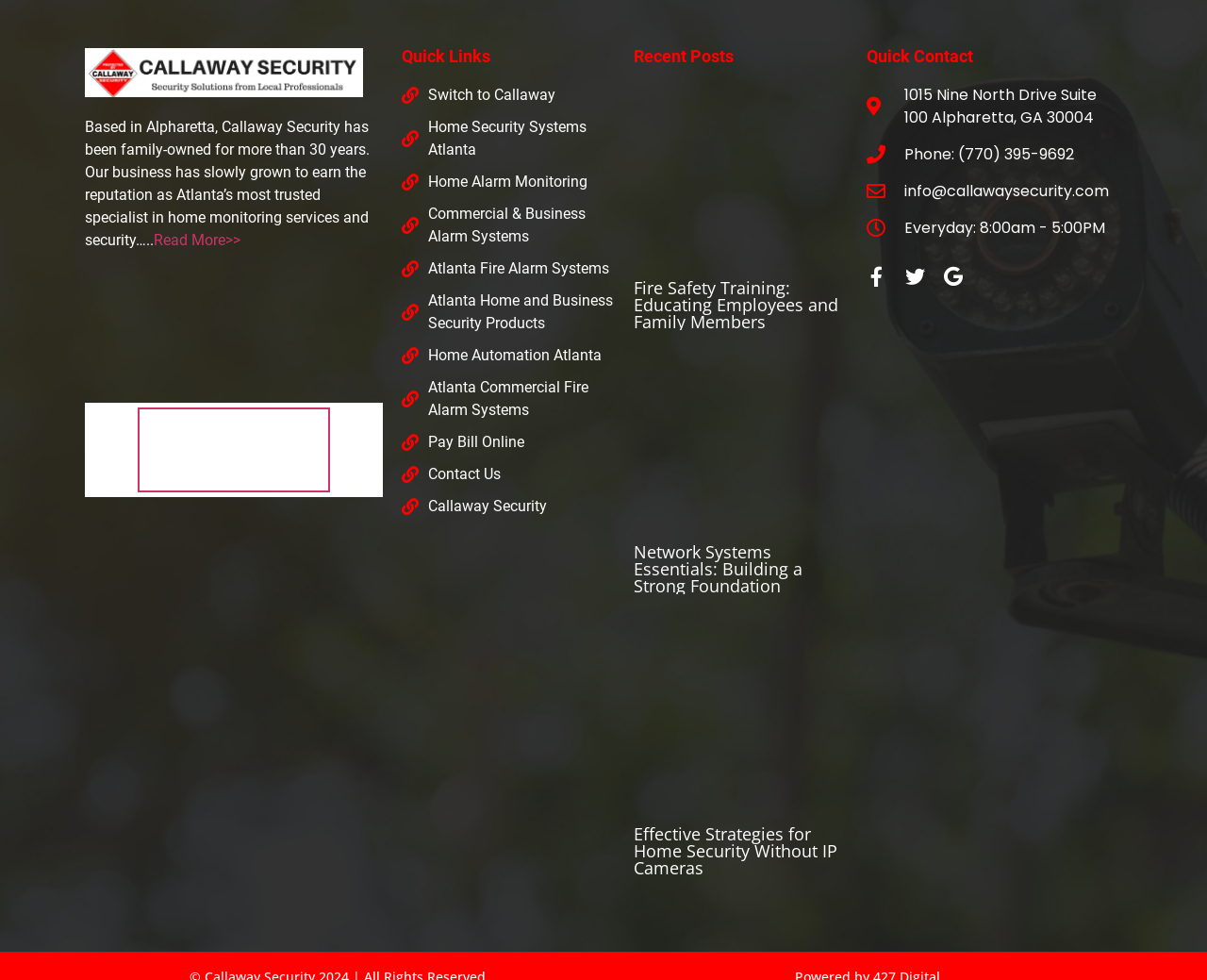What is the address of the company?
Please utilize the information in the image to give a detailed response to the question.

The address of the company can be found in the 'Quick Contact' section, where it is listed as a link element.